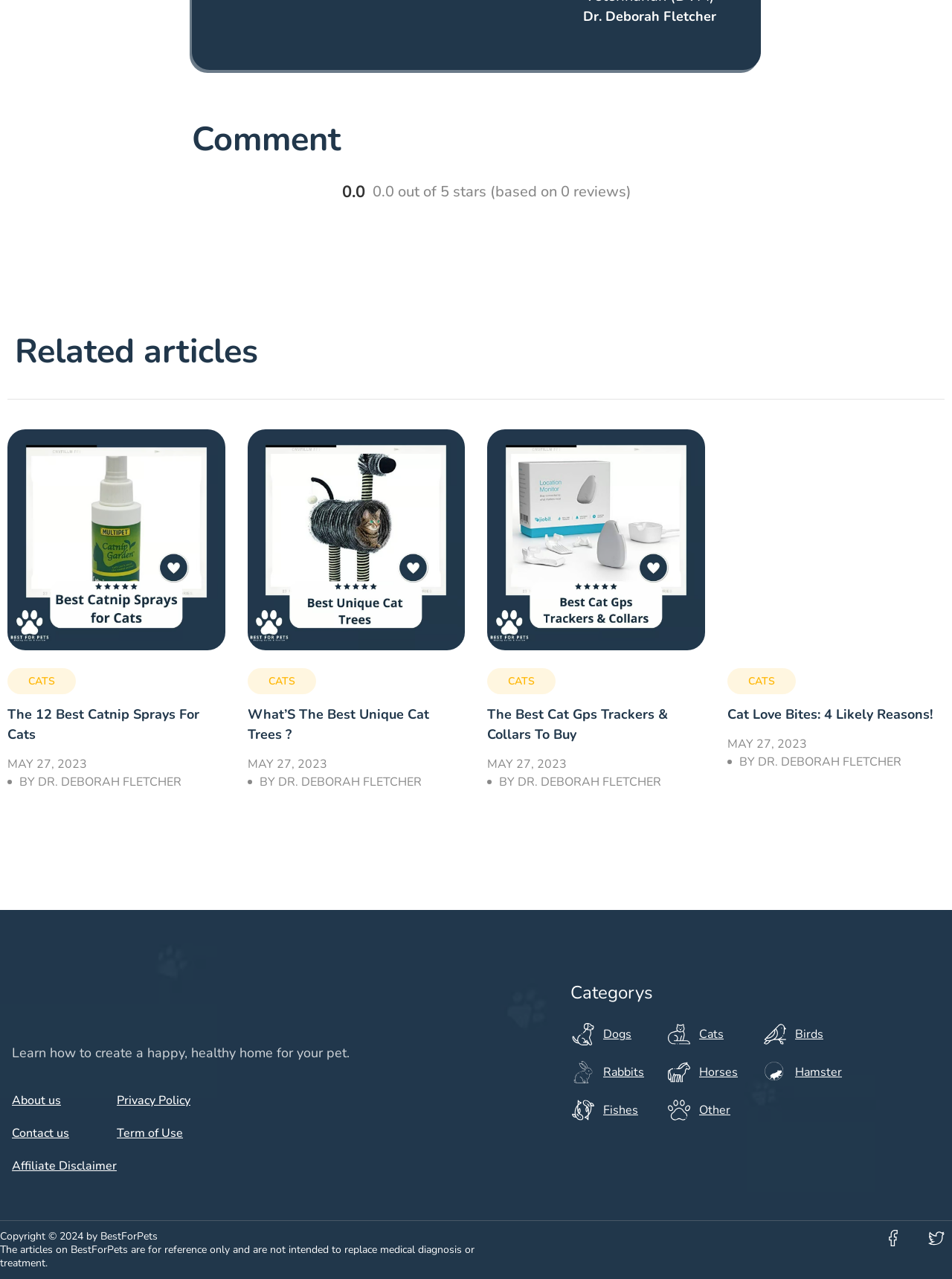Determine the bounding box coordinates for the clickable element to execute this instruction: "Visit the 'togel singapore' website". Provide the coordinates as four float numbers between 0 and 1, i.e., [left, top, right, bottom].

None